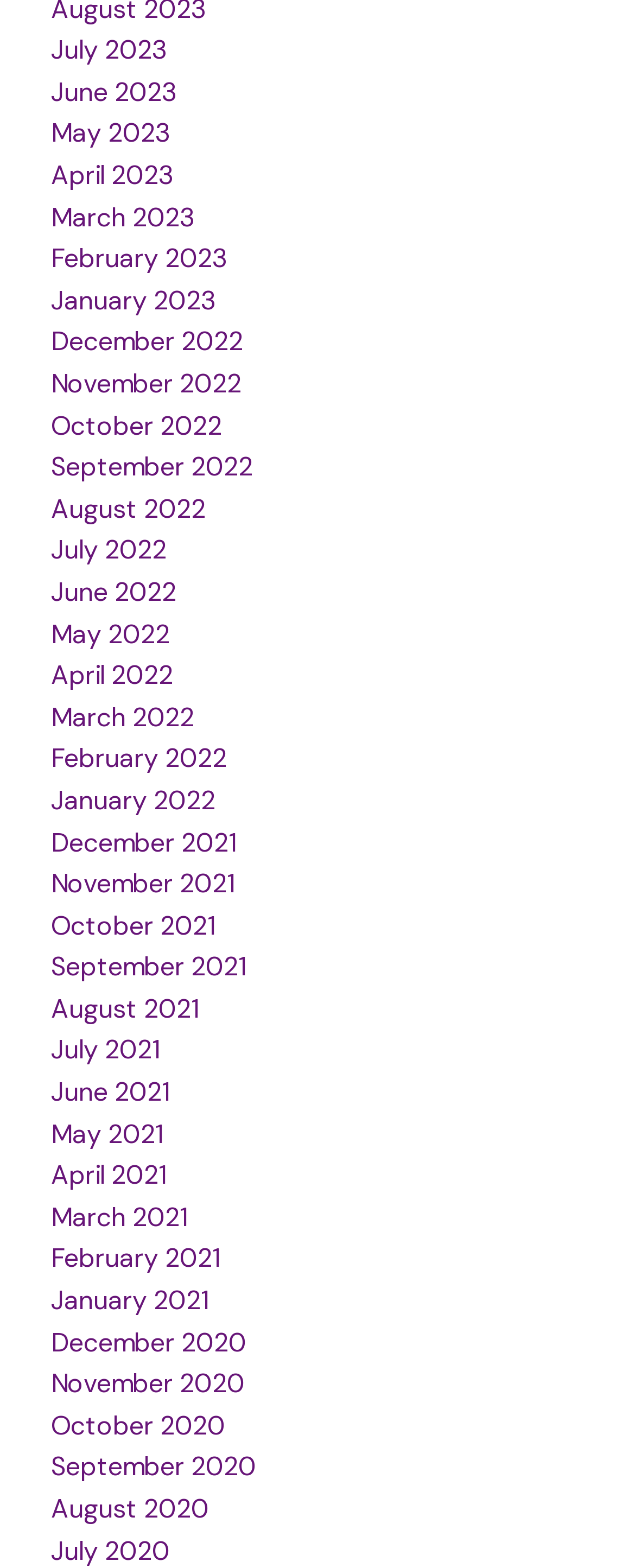Please provide a comprehensive answer to the question below using the information from the image: What is the most recent month listed?

I determined the most recent month listed by examining the links provided on the webpage. The links are organized in a chronological order, with the most recent months appearing at the top. The first link is 'July 2023', which indicates that it is the most recent month listed.